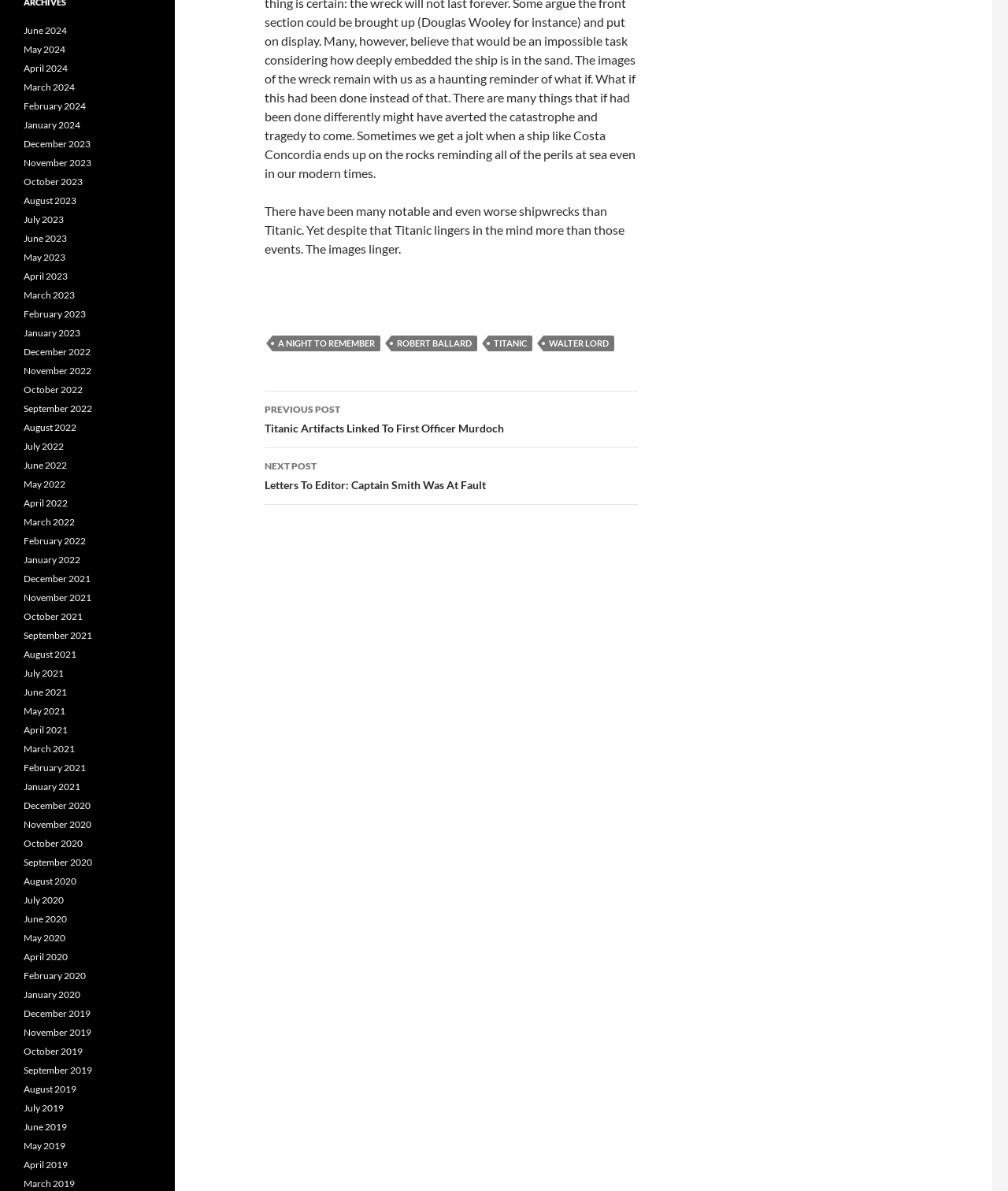Pinpoint the bounding box coordinates of the area that must be clicked to complete this instruction: "Navigate to next post".

[0.262, 0.376, 0.633, 0.424]